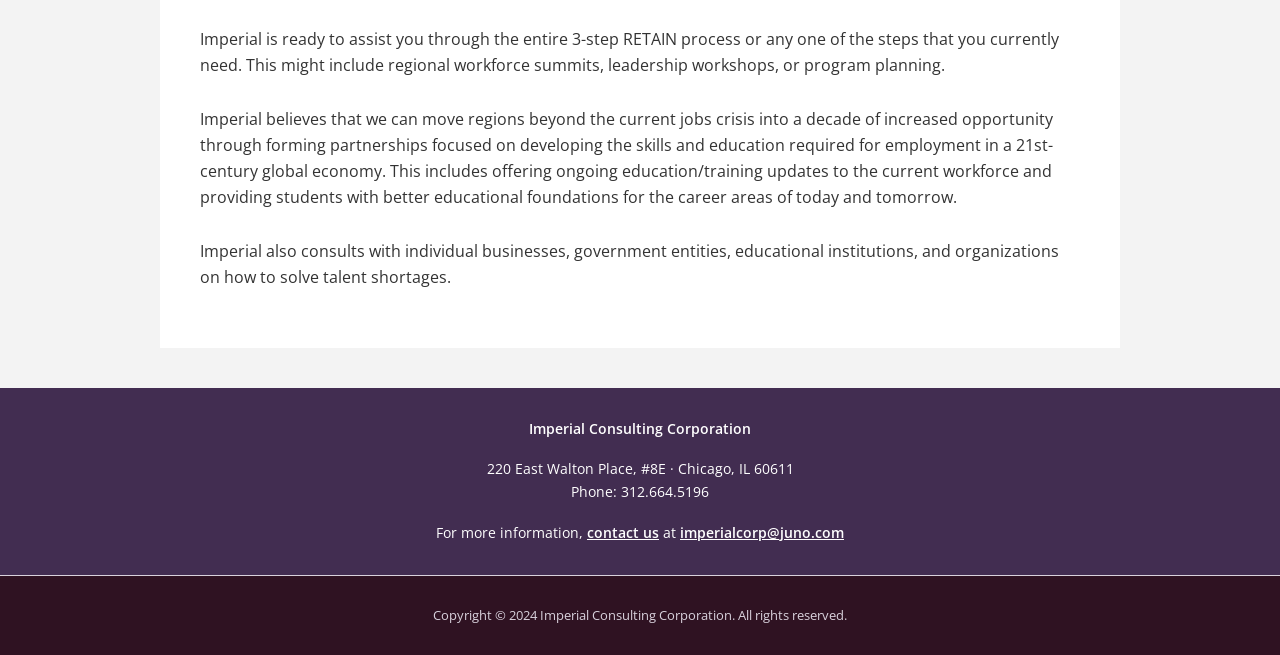Bounding box coordinates should be provided in the format (top-left x, top-left y, bottom-right x, bottom-right y) with all values between 0 and 1. Identify the bounding box for this UI element: imperialcorp@juno.com

[0.531, 0.798, 0.659, 0.827]